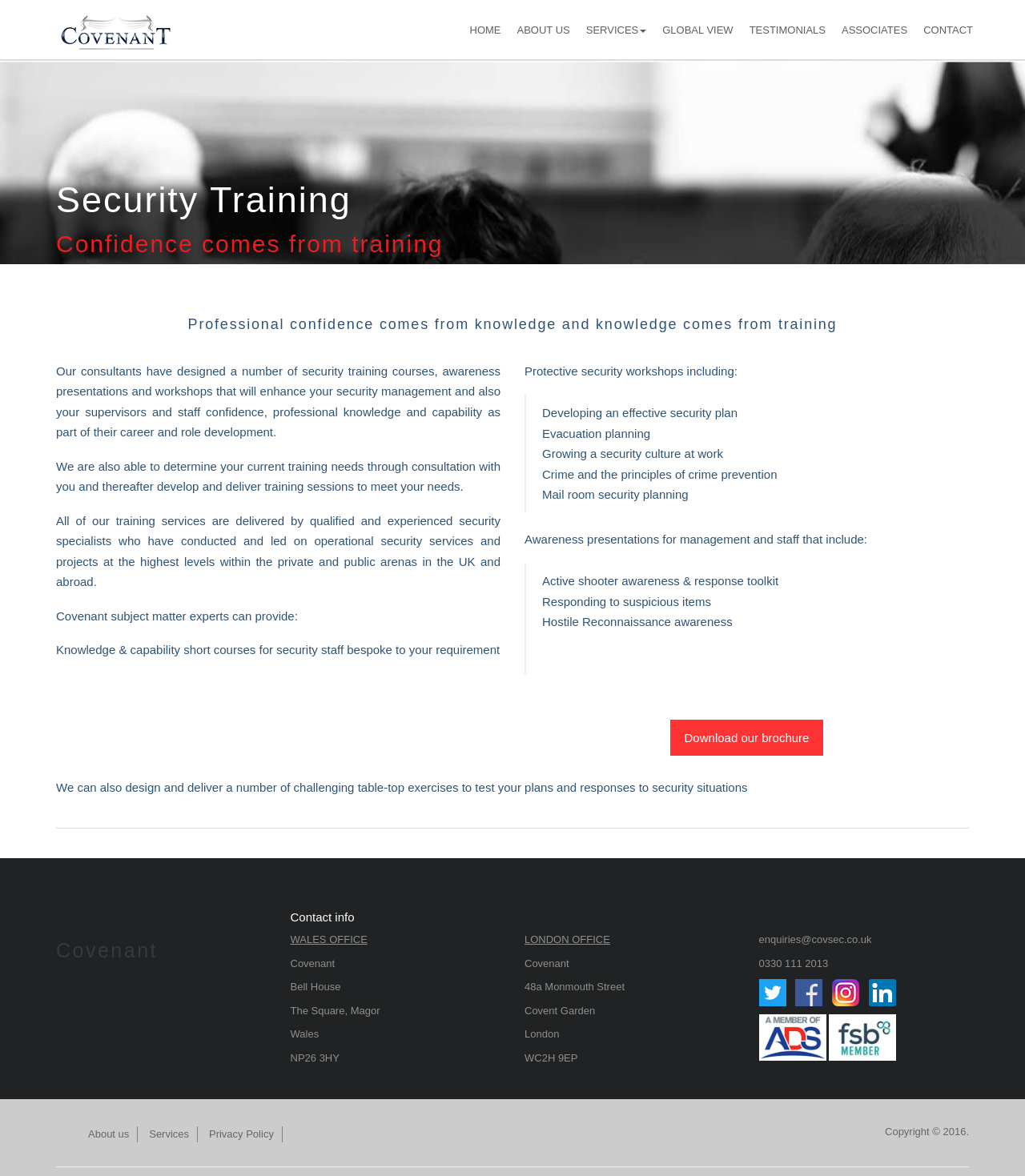What is the address of their Wales office?
Could you answer the question with a detailed and thorough explanation?

The address of their Wales office is mentioned in the 'Contact info' section of the webpage, which is 'Bell House, The Square, Magor, Wales, NP26 3HY'.